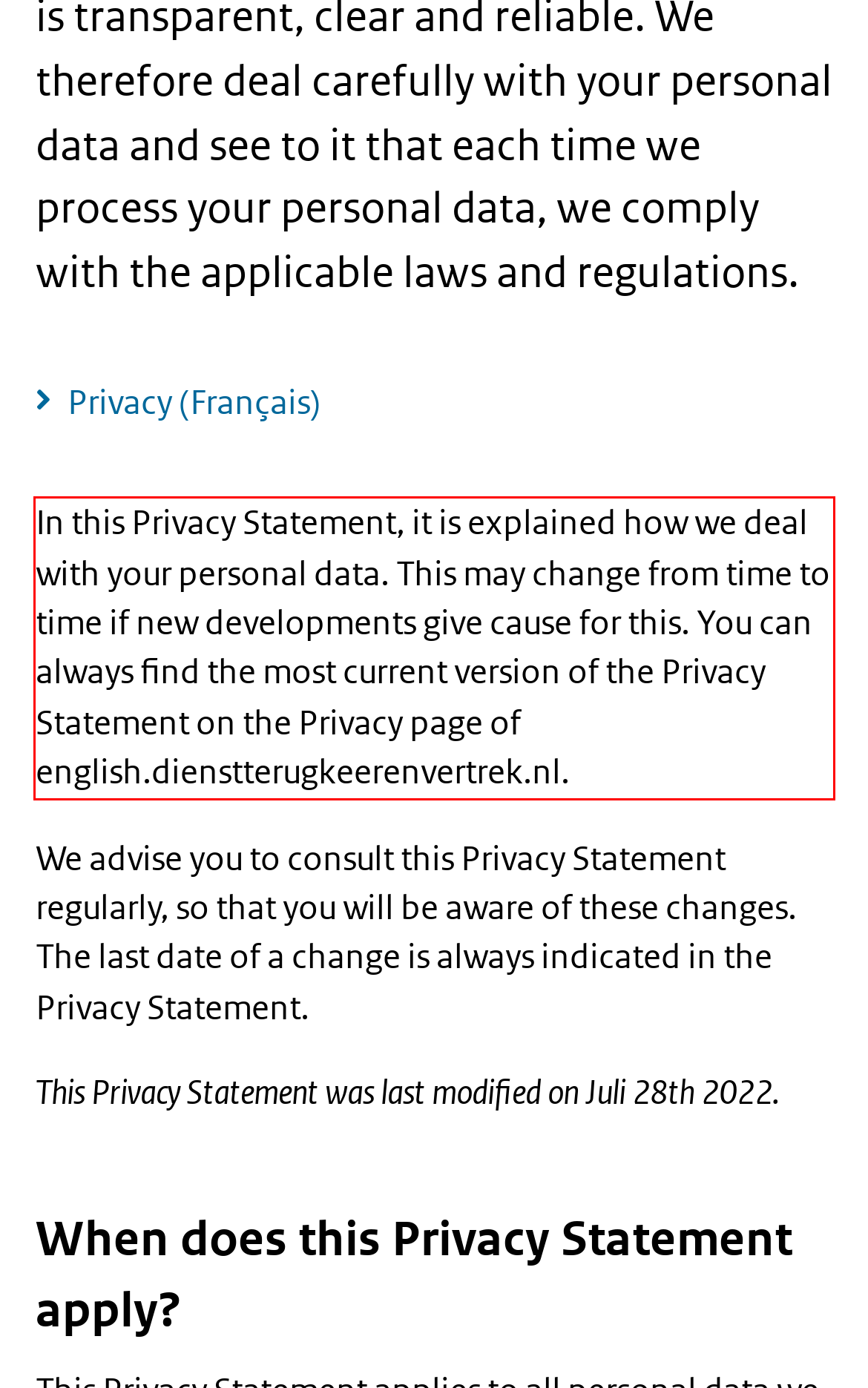You are looking at a screenshot of a webpage with a red rectangle bounding box. Use OCR to identify and extract the text content found inside this red bounding box.

In this Privacy Statement, it is explained how we deal with your personal data. This may change from time to time if new developments give cause for this. You can always find the most current version of the Privacy Statement on the Privacy page of english.dienstterugkeerenvertrek.nl.